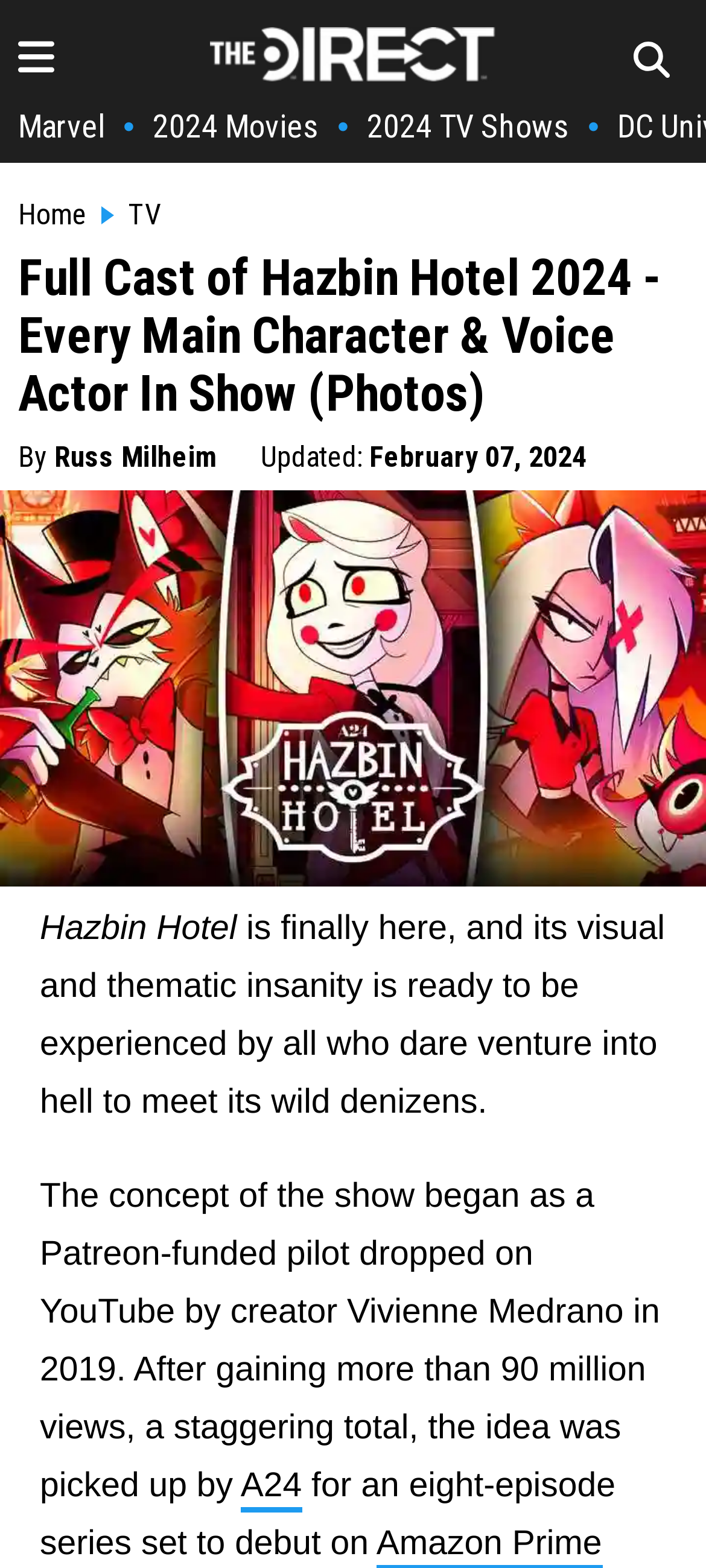Specify the bounding box coordinates (top-left x, top-left y, bottom-right x, bottom-right y) of the UI element in the screenshot that matches this description: TV

[0.123, 0.127, 0.228, 0.148]